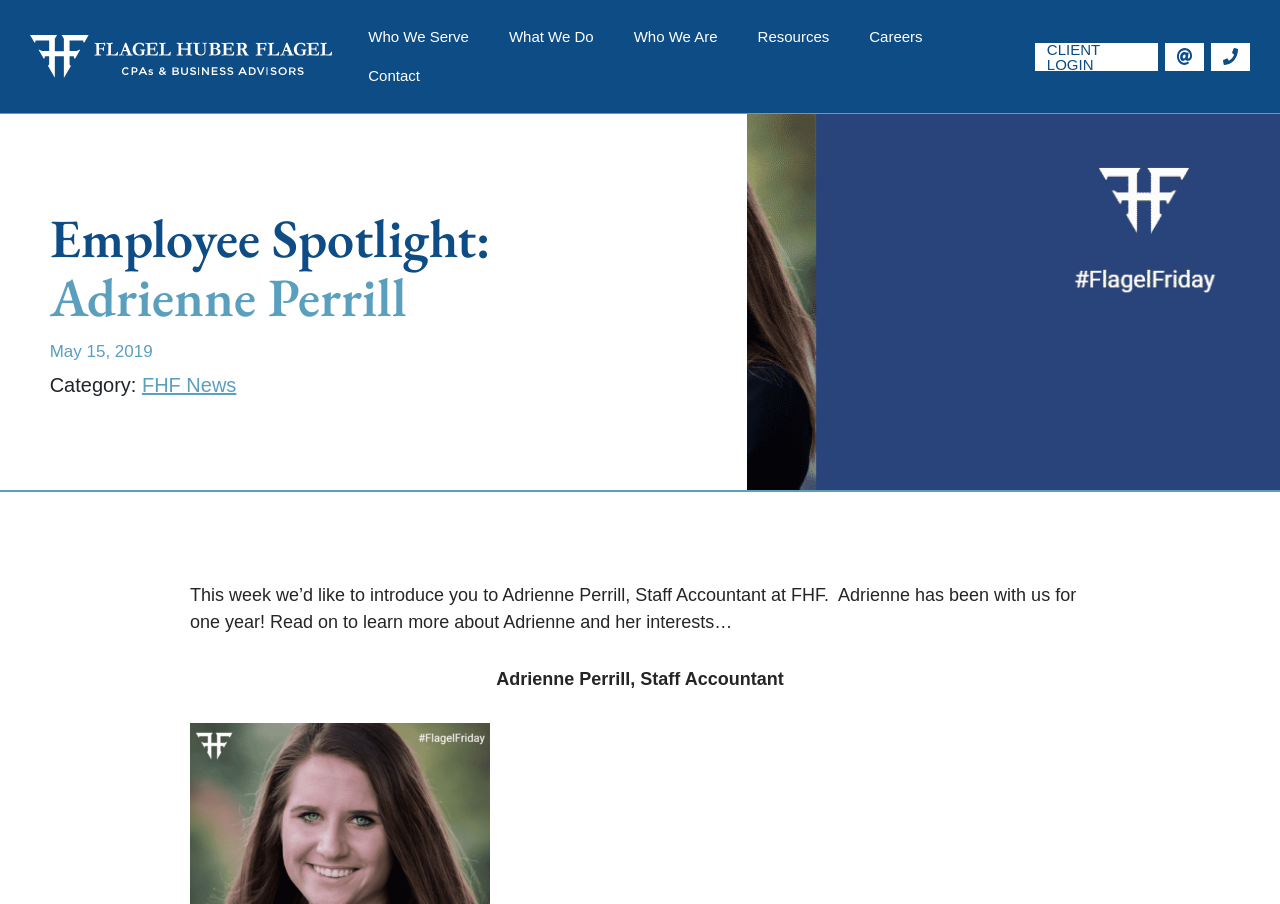Kindly respond to the following question with a single word or a brief phrase: 
What is the name of the employee in the spotlight?

Adrienne Perrill